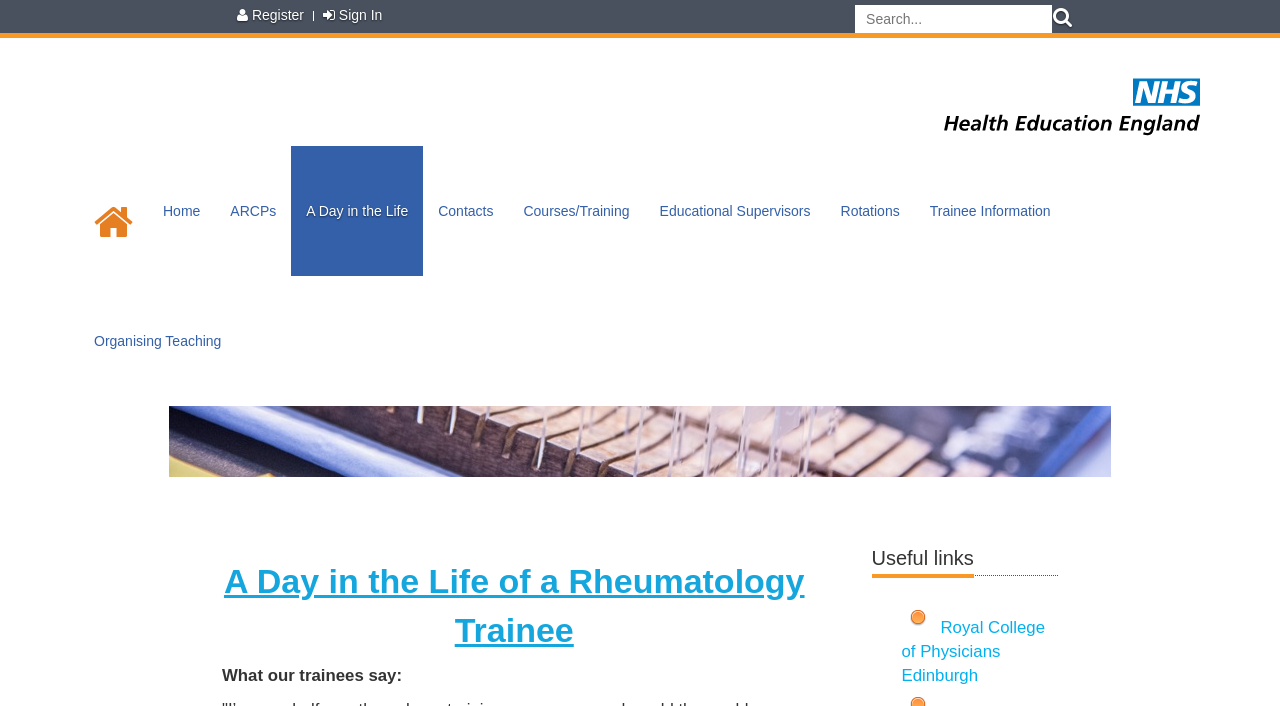Could you find the bounding box coordinates of the clickable area to complete this instruction: "search for something"?

[0.668, 0.007, 0.822, 0.047]